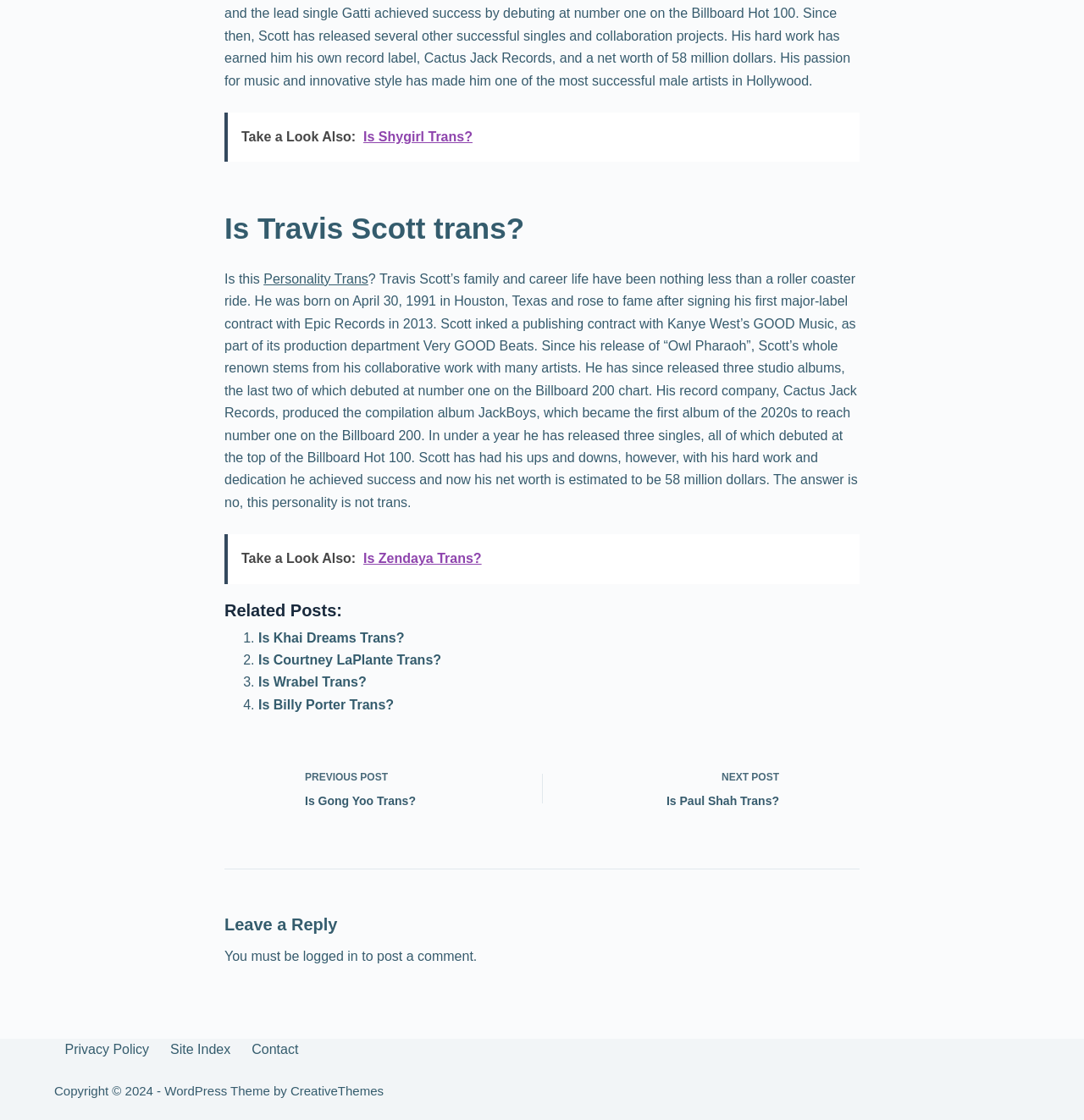Bounding box coordinates are specified in the format (top-left x, top-left y, bottom-right x, bottom-right y). All values are floating point numbers bounded between 0 and 1. Please provide the bounding box coordinate of the region this sentence describes: Is Billy Porter Trans?

[0.238, 0.623, 0.363, 0.635]